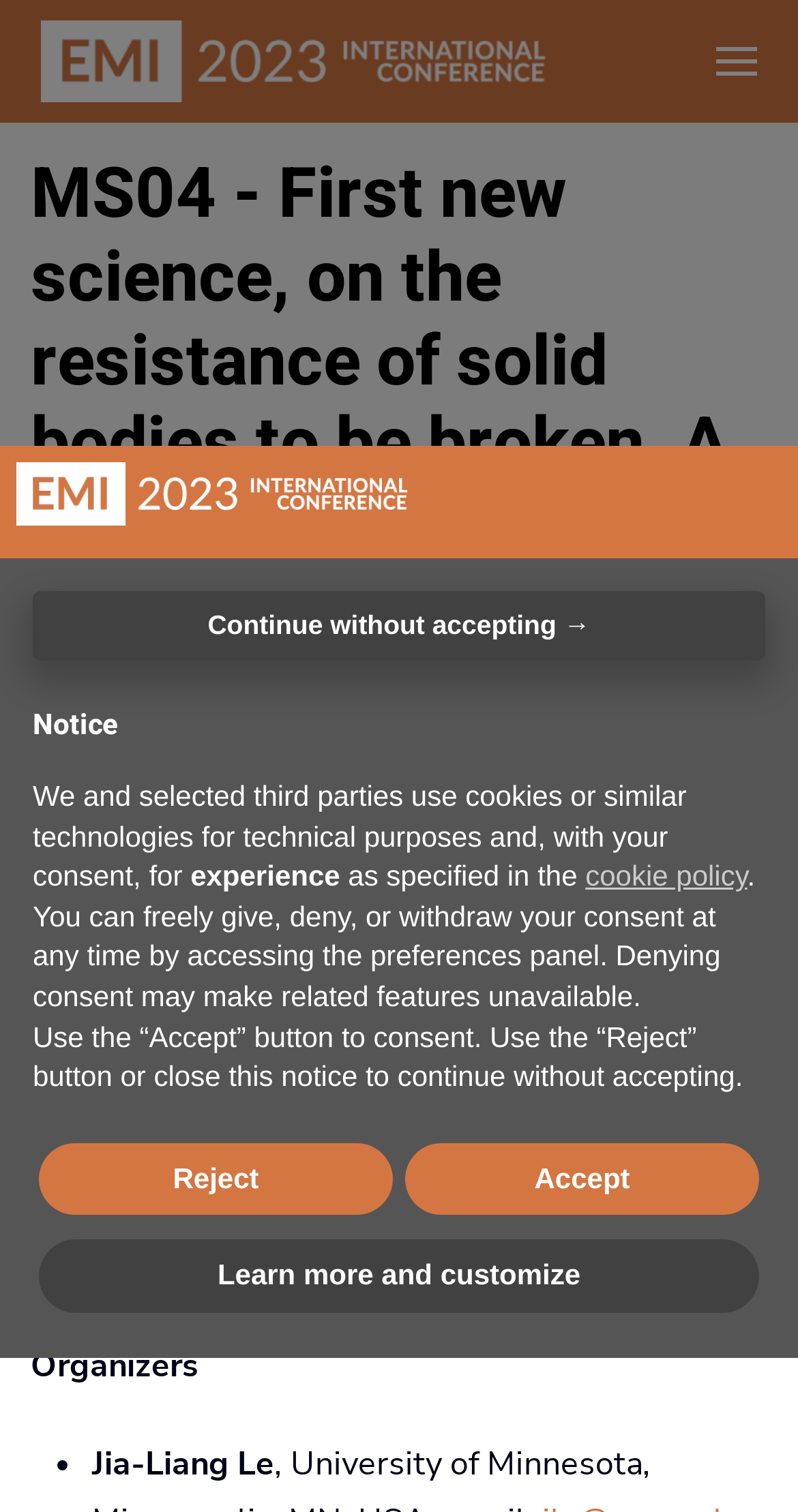Based on the element description Browse courses, identify the bounding box of the UI element in the given webpage screenshot. The coordinates should be in the format (top-left x, top-left y, bottom-right x, bottom-right y) and must be between 0 and 1.

None